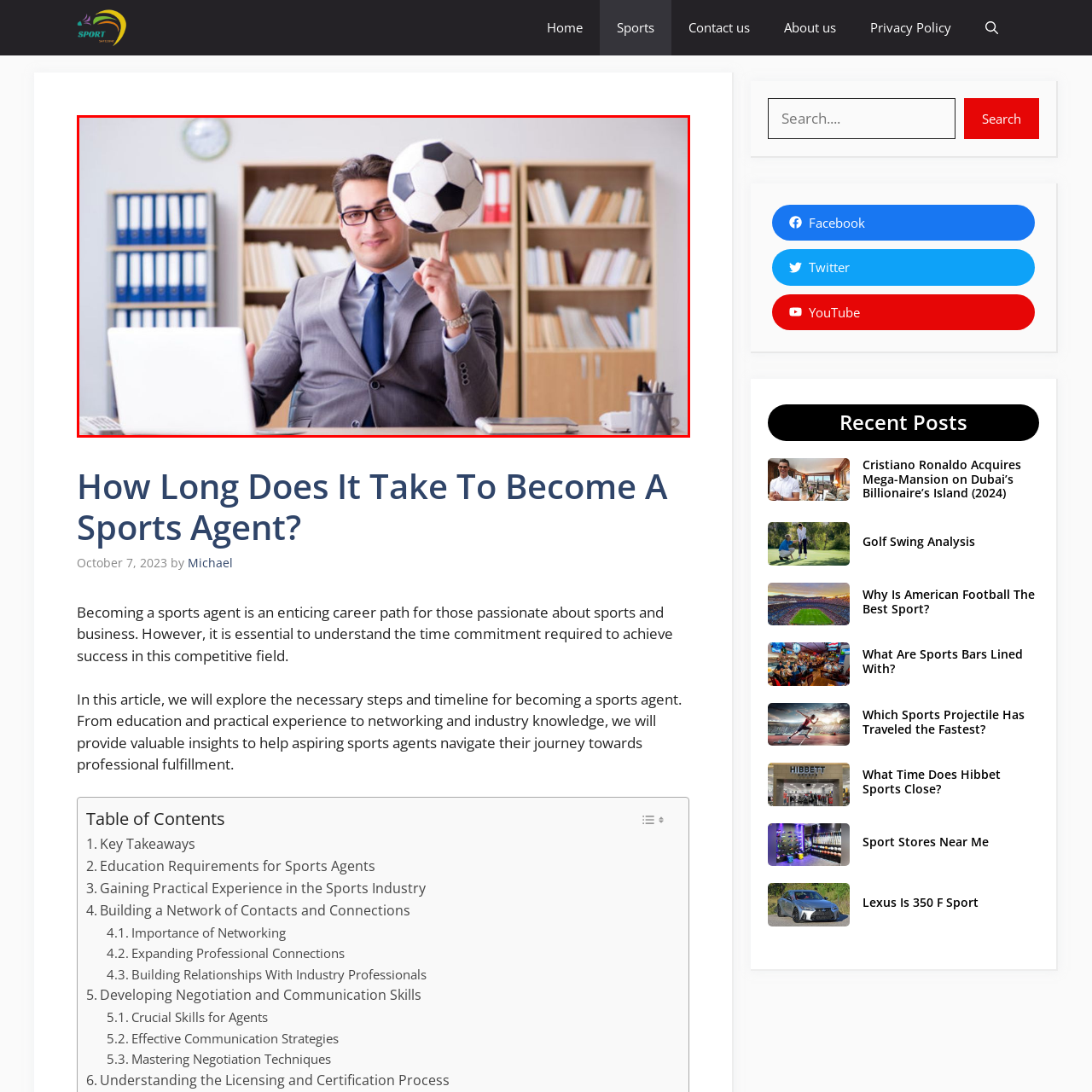Refer to the image marked by the red boundary and provide a single word or phrase in response to the question:
What is behind the young professional?

Shelves with books